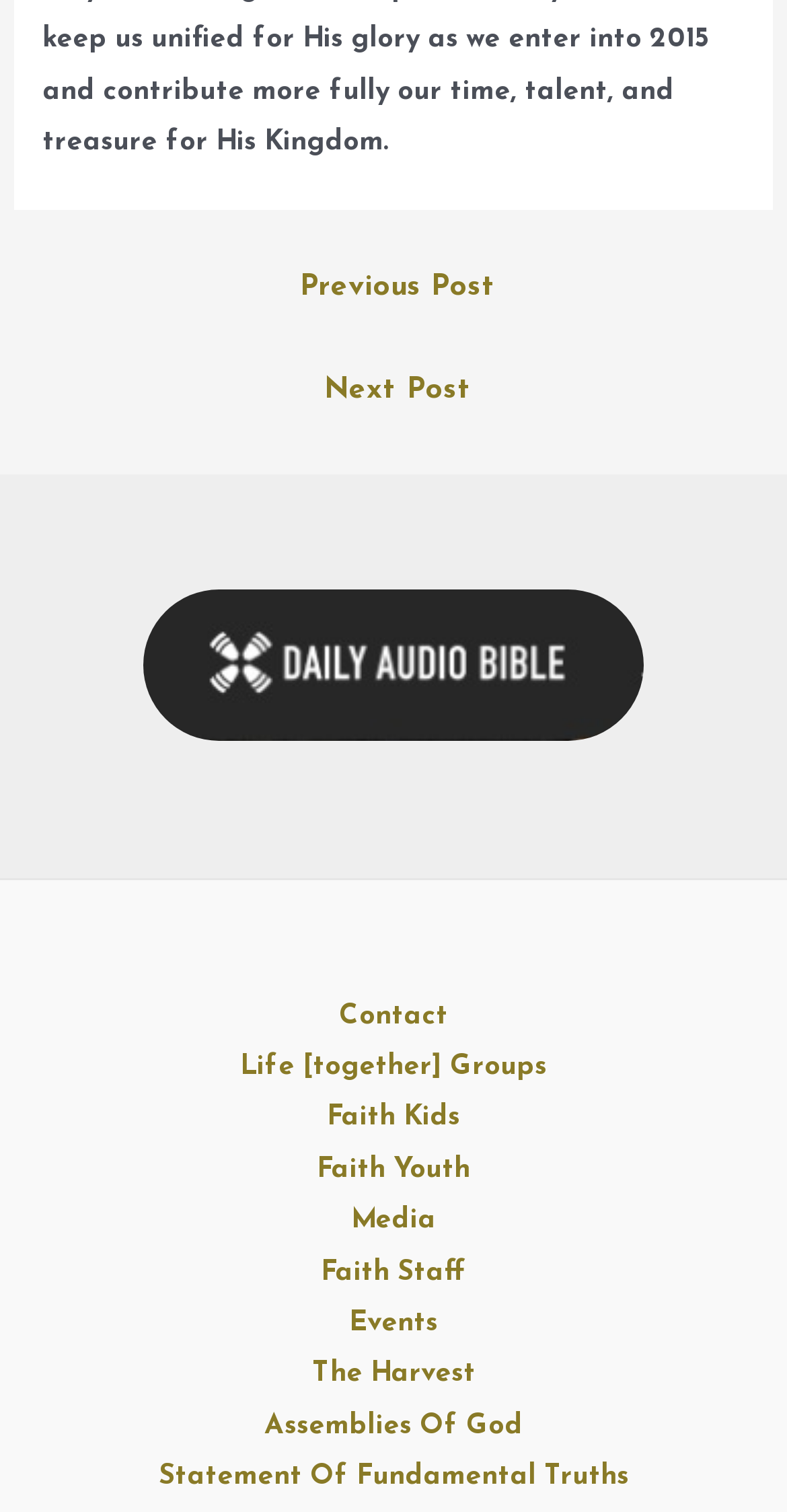Locate the bounding box coordinates of the segment that needs to be clicked to meet this instruction: "go to next post".

[0.024, 0.238, 0.986, 0.283]